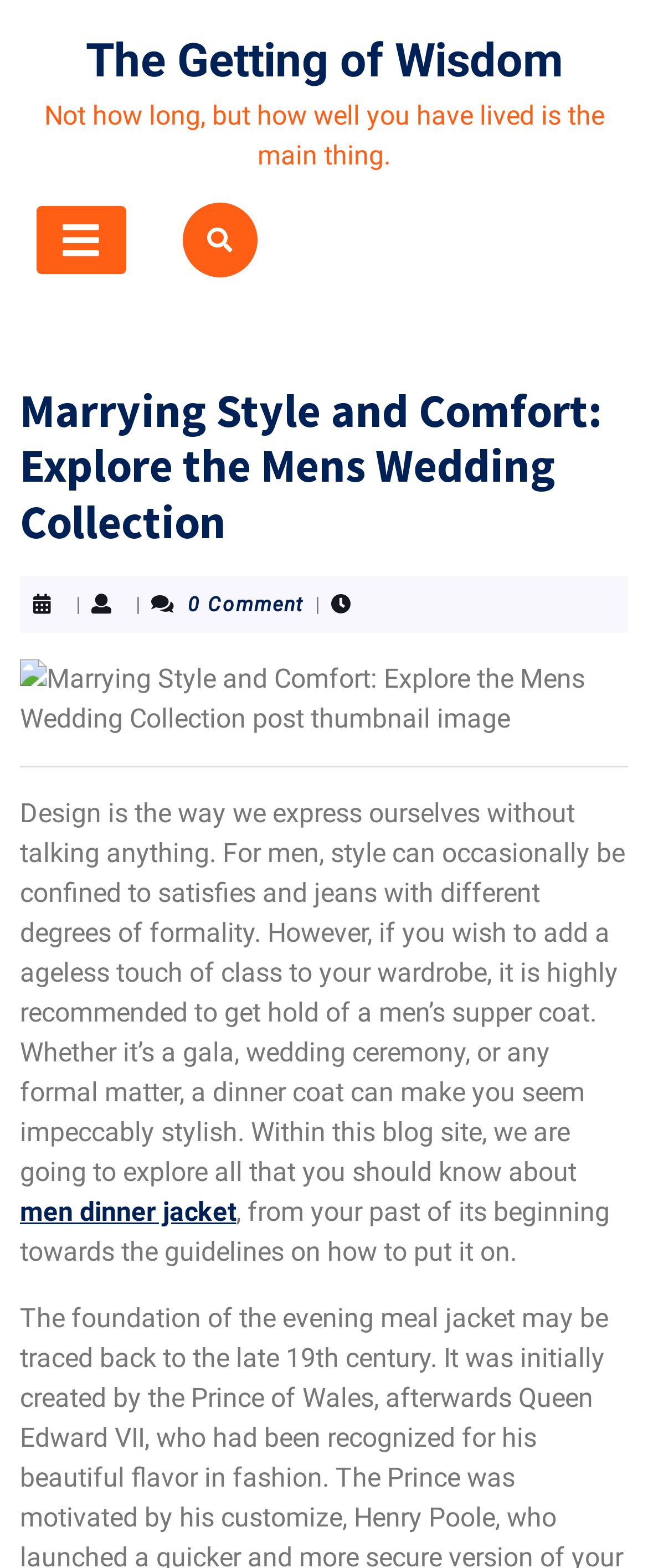What is the tone of the webpage?
Using the details shown in the screenshot, provide a comprehensive answer to the question.

The tone of the webpage is informative, as it provides detailed information about men's dinner jackets and how to wear them. The language used is formal and objective, suggesting that the purpose of the webpage is to educate readers rather than persuade or entertain them.